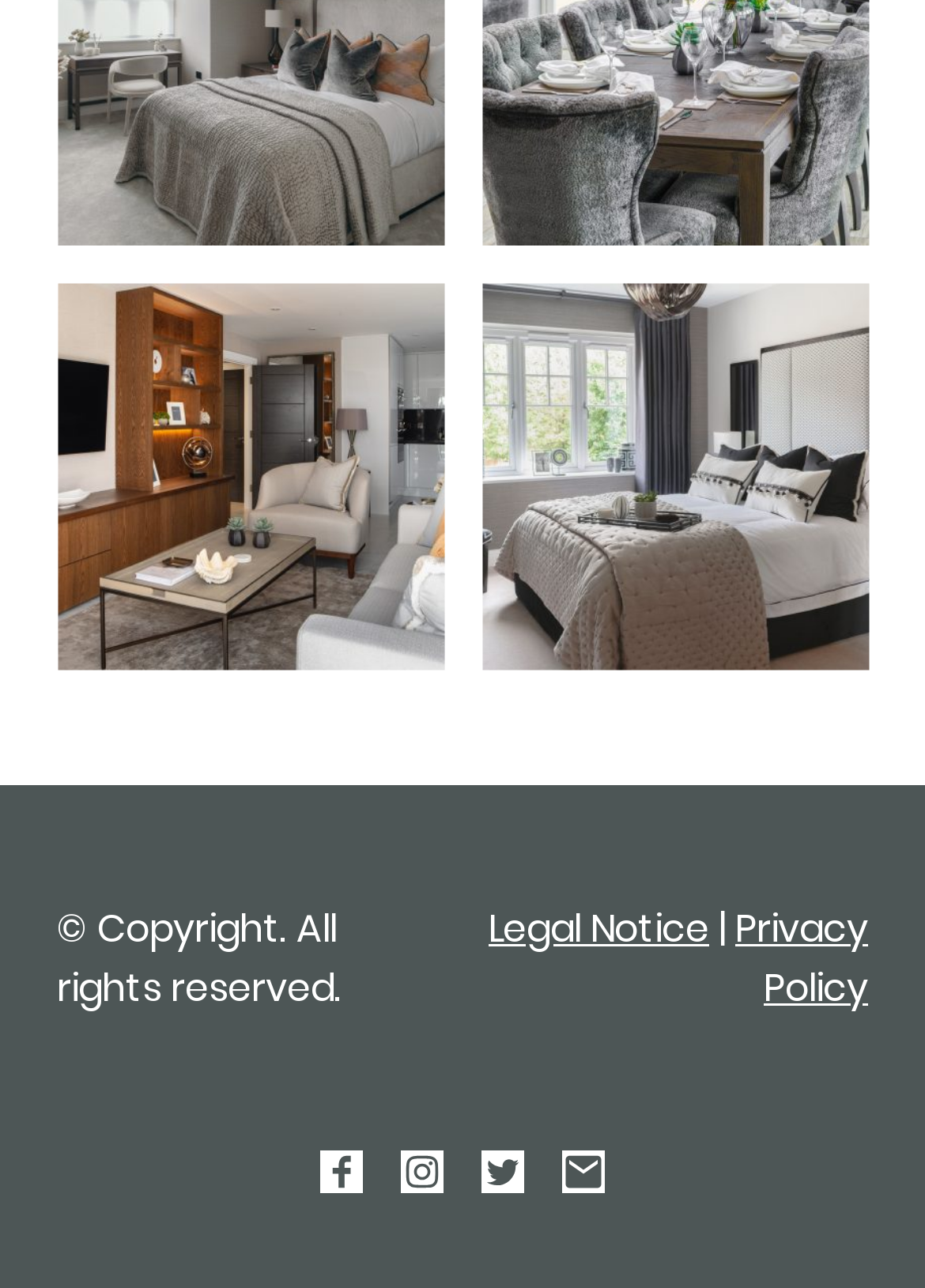Respond to the following question using a concise word or phrase: 
What is the copyright information at the bottom of the webpage?

© Copyright. All rights reserved.